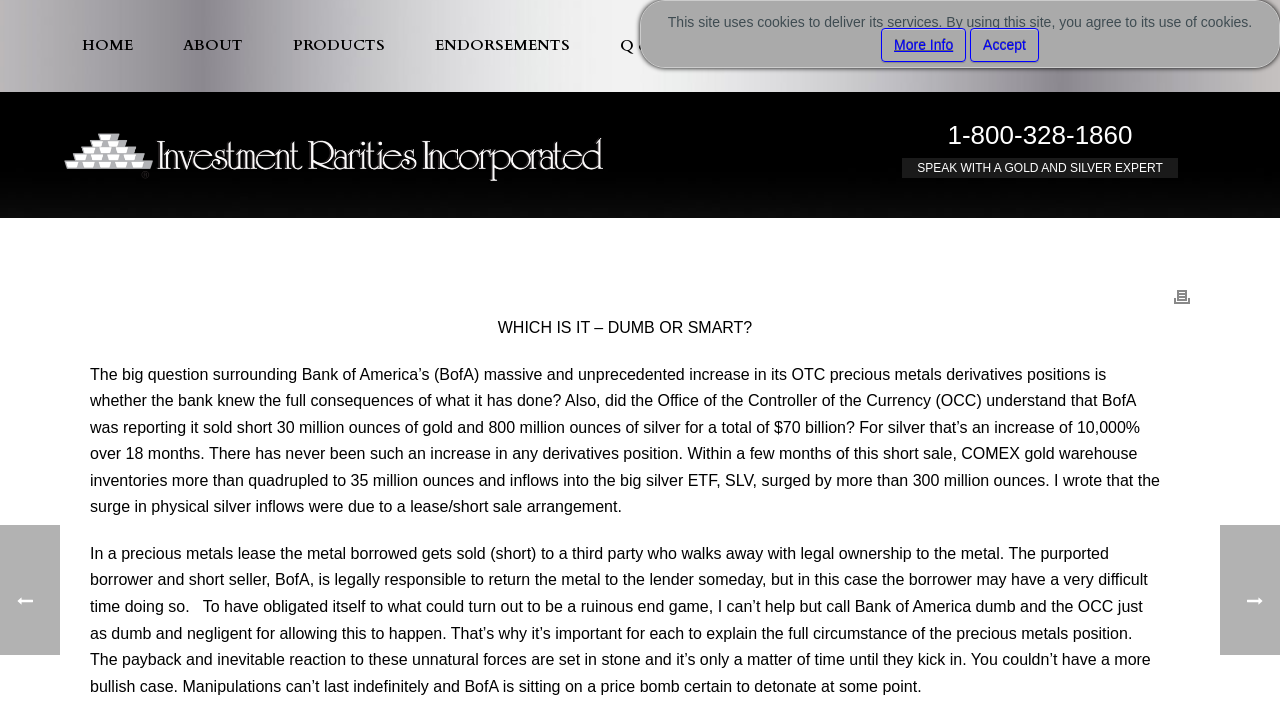Determine the bounding box for the UI element as described: "Q & A". The coordinates should be represented as four float numbers between 0 and 1, formatted as [left, top, right, bottom].

[0.472, 0.028, 0.532, 0.102]